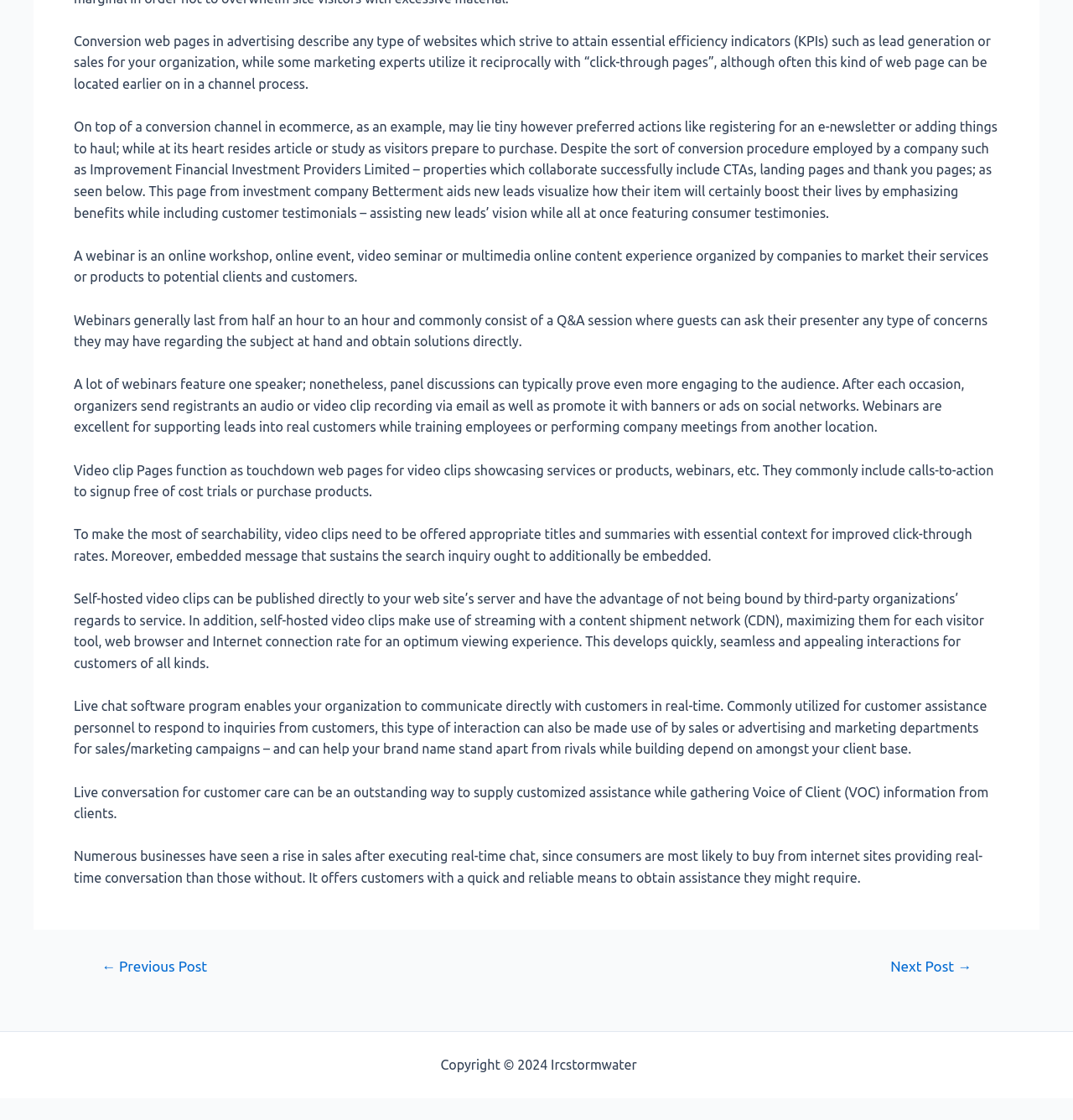Provide a brief response using a word or short phrase to this question:
What is the benefit of self-hosted videos?

Not being bound by third-party terms of service